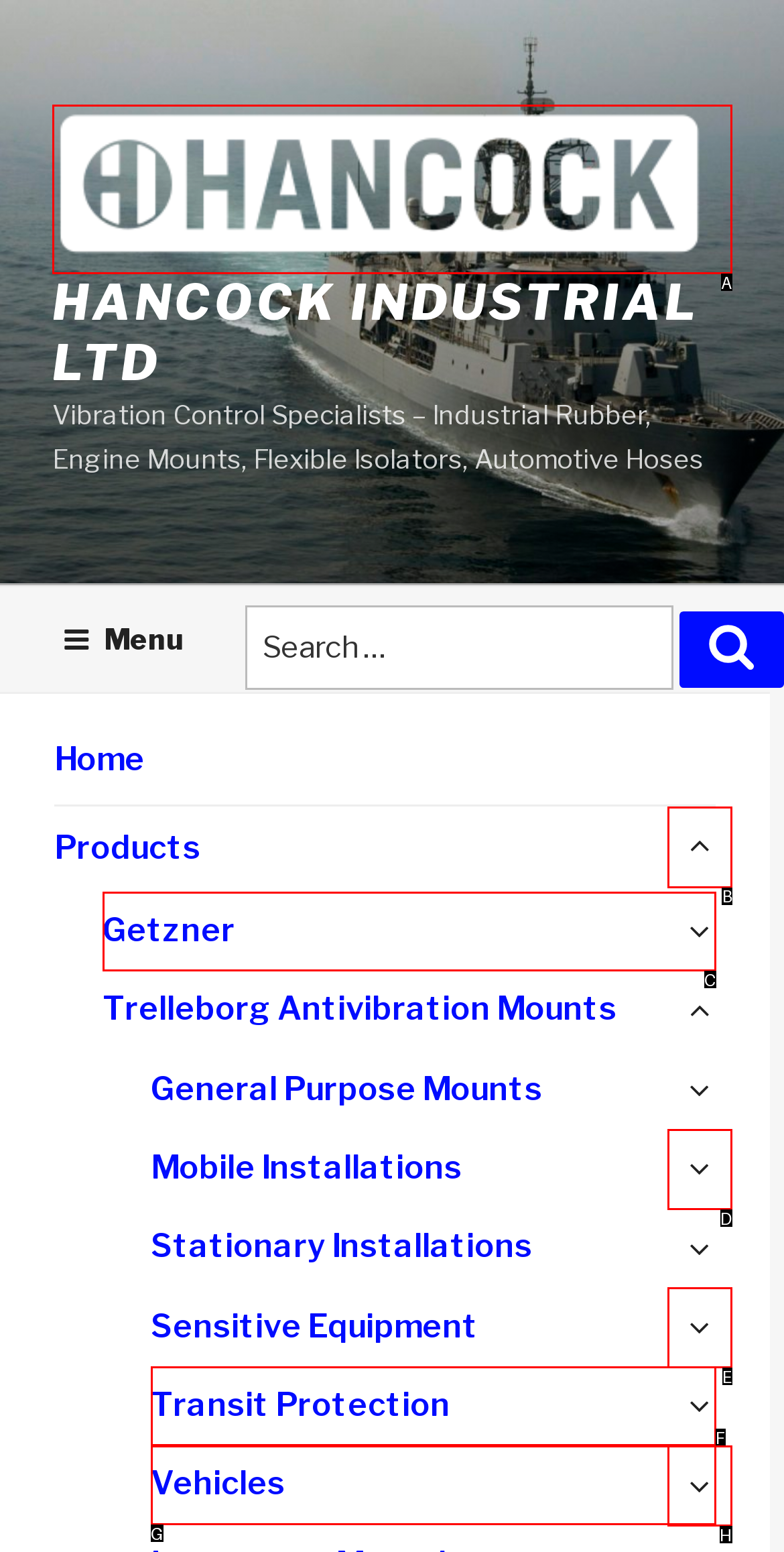Select the correct option from the given choices to perform this task: Expand Products menu. Provide the letter of that option.

B